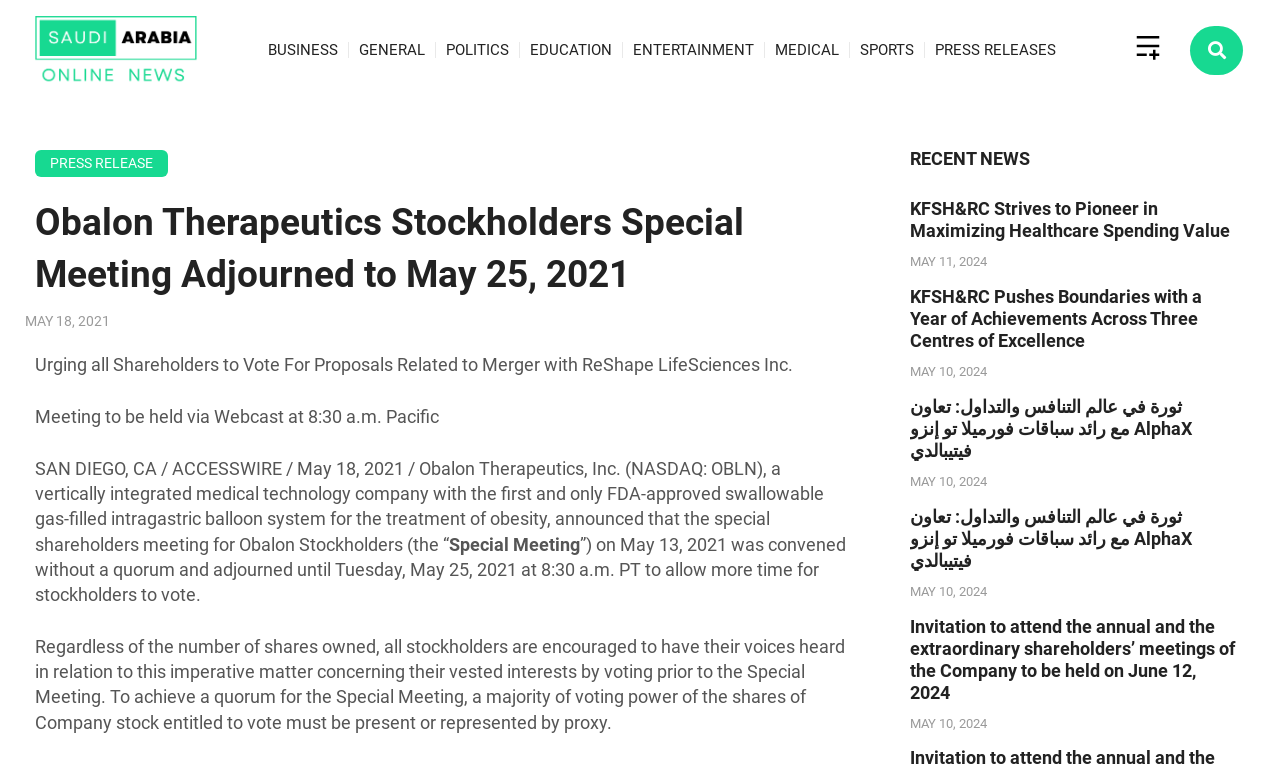Specify the bounding box coordinates of the area that needs to be clicked to achieve the following instruction: "Search for something".

[0.936, 0.044, 0.965, 0.087]